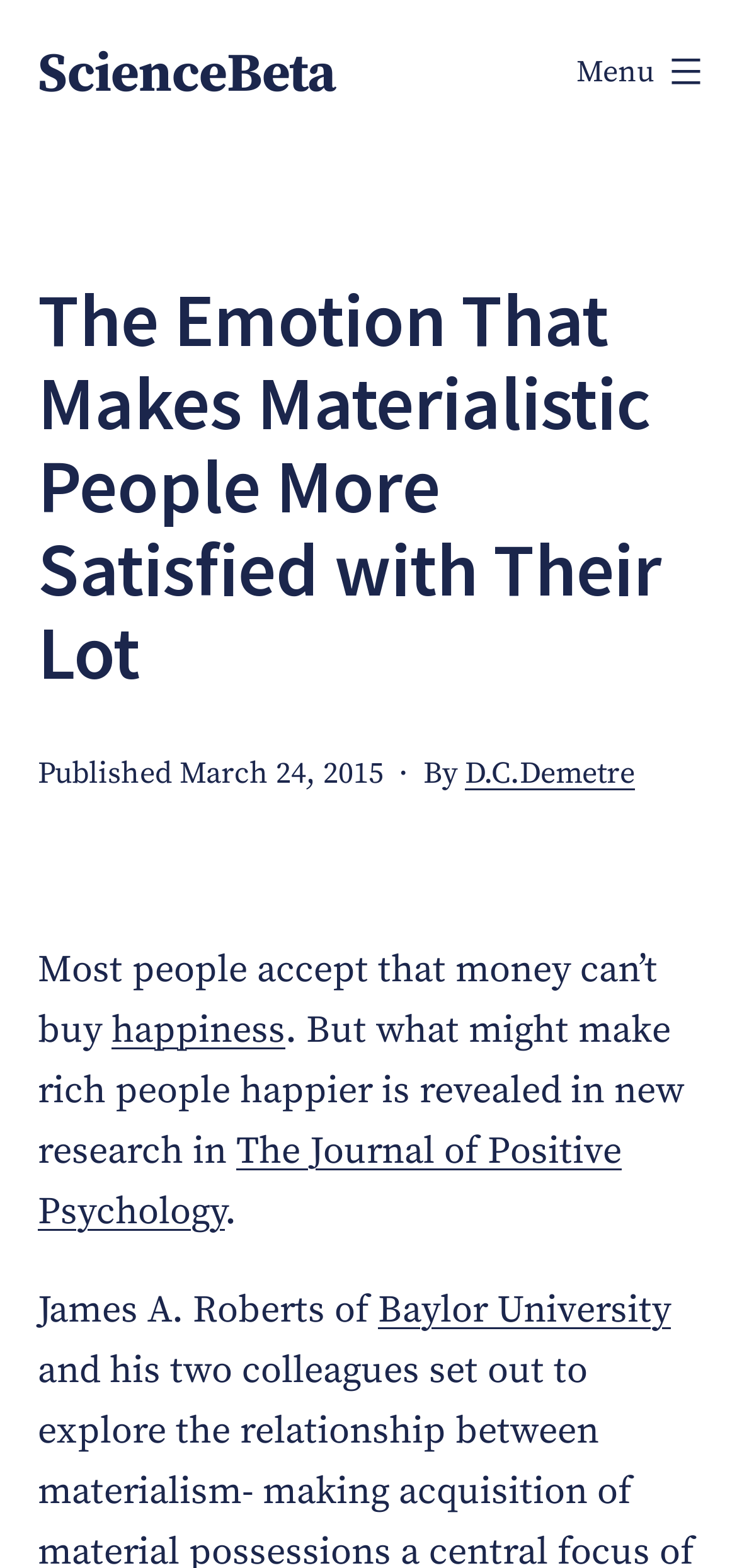Please analyze the image and give a detailed answer to the question:
What is the date of publication of the article?

I found the answer by looking at the text content of the time element with OCR text 'March 24, 2015' at coordinates [0.244, 0.481, 0.521, 0.505]. This element is part of the article's metadata and is describing the date of publication.